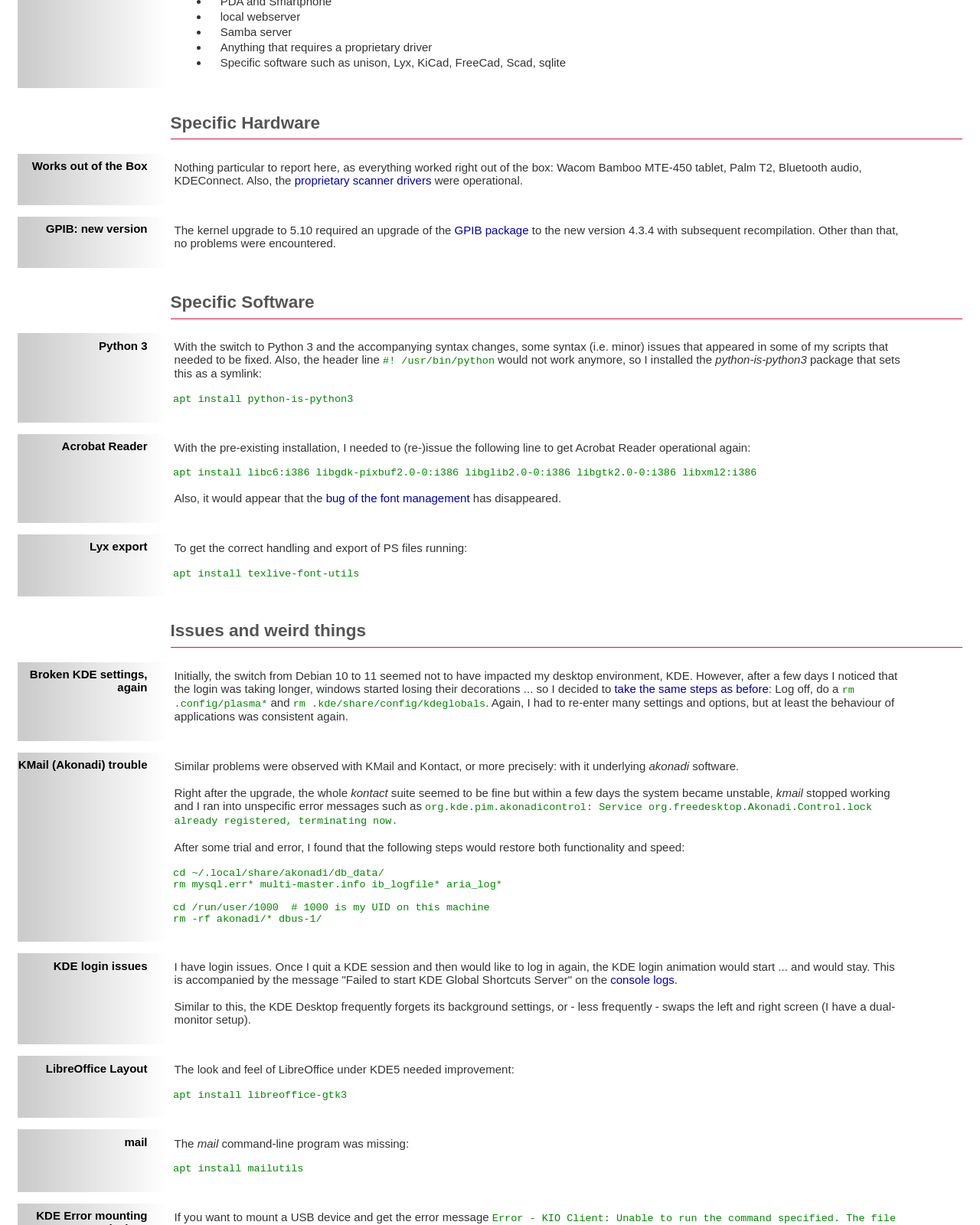Identify the bounding box coordinates of the area you need to click to perform the following instruction: "Click the 'take the same steps as before' link".

[0.627, 0.557, 0.784, 0.567]